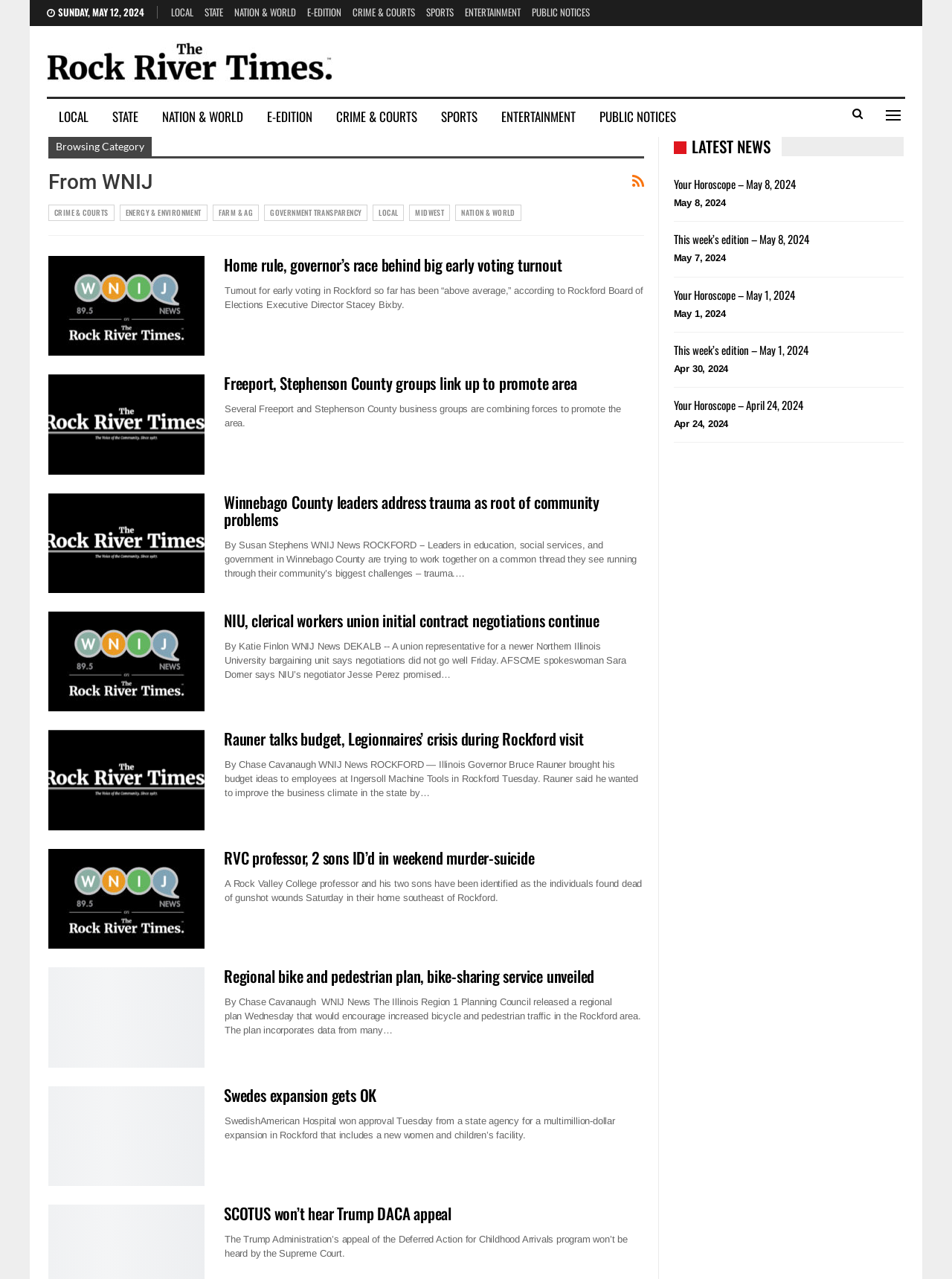Create a detailed description of the webpage's content and layout.

The webpage is Rockford's Independent Newspaper, featuring various news articles and sections. At the top, there is a date "SUNDAY, MAY 12, 2024" and a navigation menu with links to different categories such as "LOCAL", "STATE", "NATION & WORLD", and more.

Below the navigation menu, there is a table with a logo of "The Rock River Times" and a set of links to different sections, including "LOCAL", "STATE", "NATION & WORLD", and others. 

The main content of the webpage is divided into several sections, each containing multiple news articles. The articles are arranged in a vertical layout, with each article featuring a heading, a brief summary, and a link to read more. The articles cover a range of topics, including local news, politics, education, and community issues.

To the right of the main content, there is a sidebar with a heading "LATEST NEWS" and a list of links to additional news articles, including a horoscope section and links to previous editions of the newspaper.

Overall, the webpage provides a comprehensive overview of local and national news, with a focus on the Rockford community.